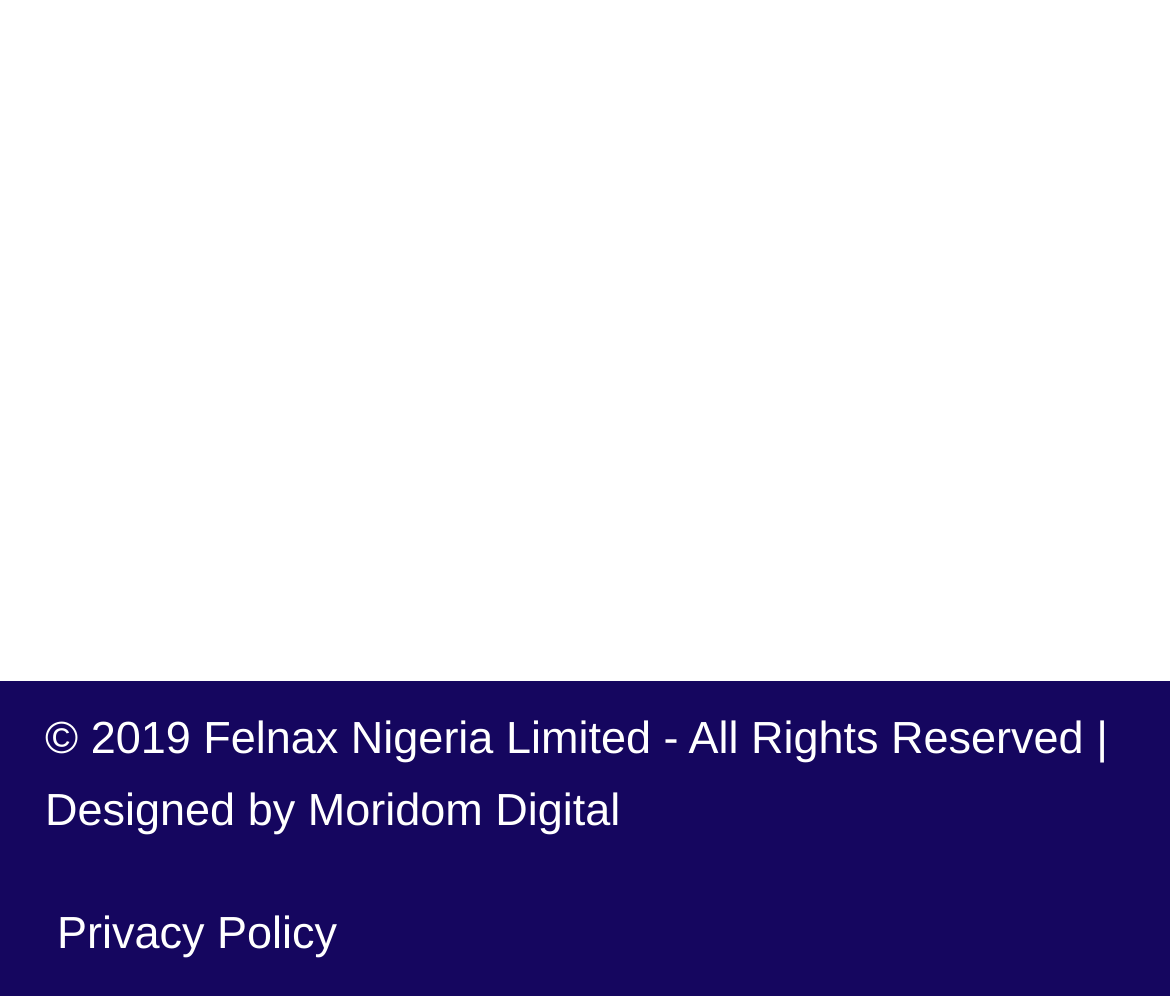Find and provide the bounding box coordinates for the UI element described with: "name="Submit" value="Validate"".

None